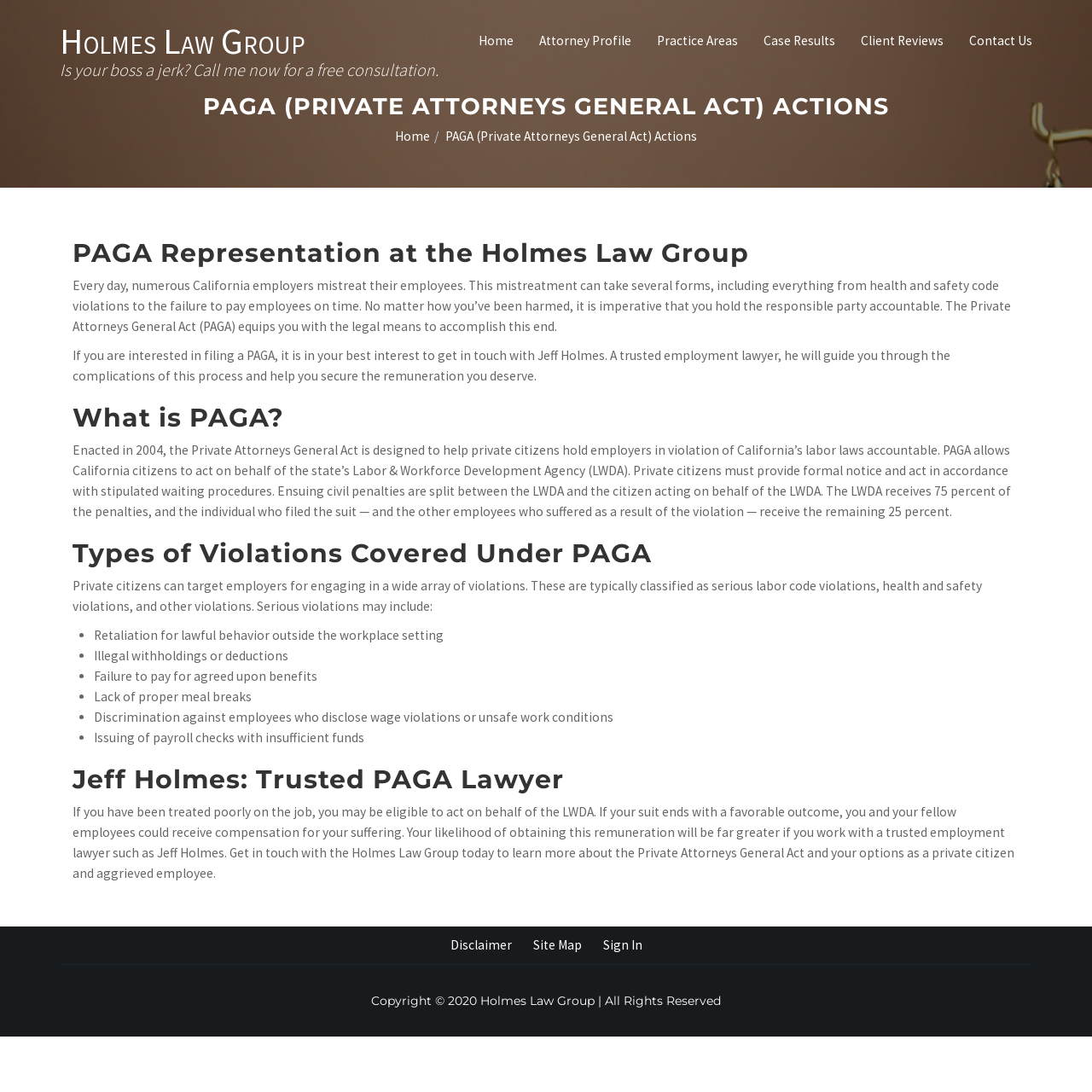What types of violations are covered under PAGA?
Analyze the image and provide a thorough answer to the question.

The webpage lists several types of violations that are covered under PAGA, including retaliation for lawful behavior outside the workplace setting, illegal withholdings or deductions, failure to pay for agreed upon benefits, lack of proper meal breaks, and discrimination against employees who disclose wage violations or unsafe work conditions.